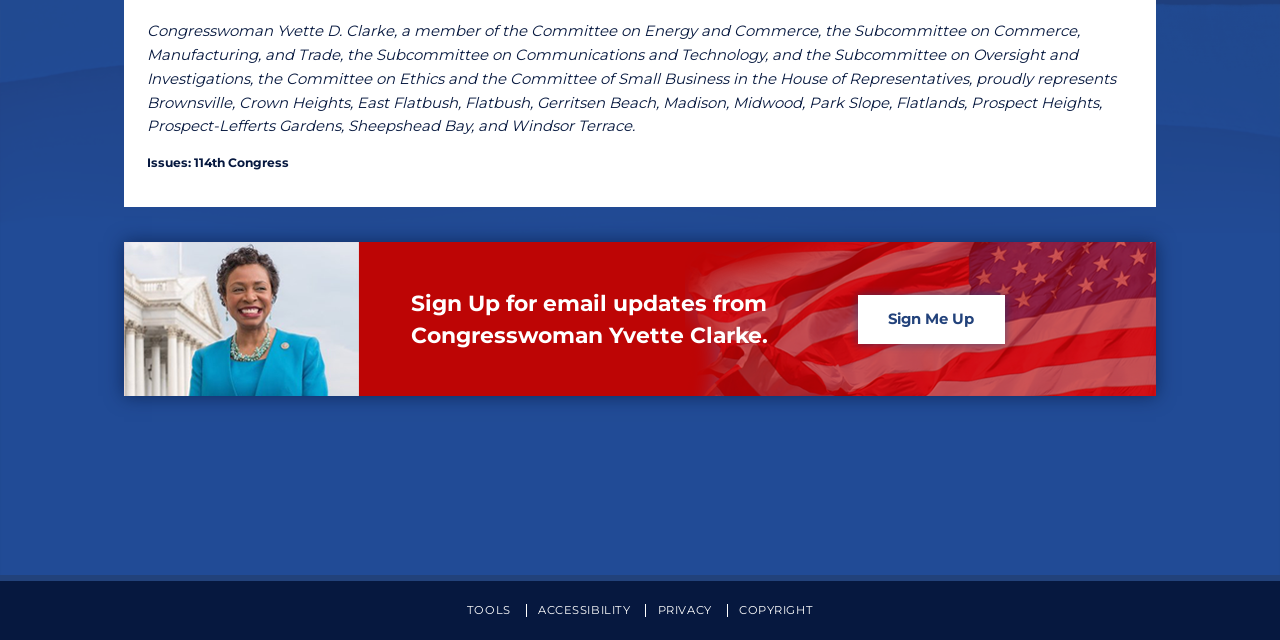Identify the bounding box of the HTML element described as: "Copyright".

[0.577, 0.942, 0.635, 0.963]